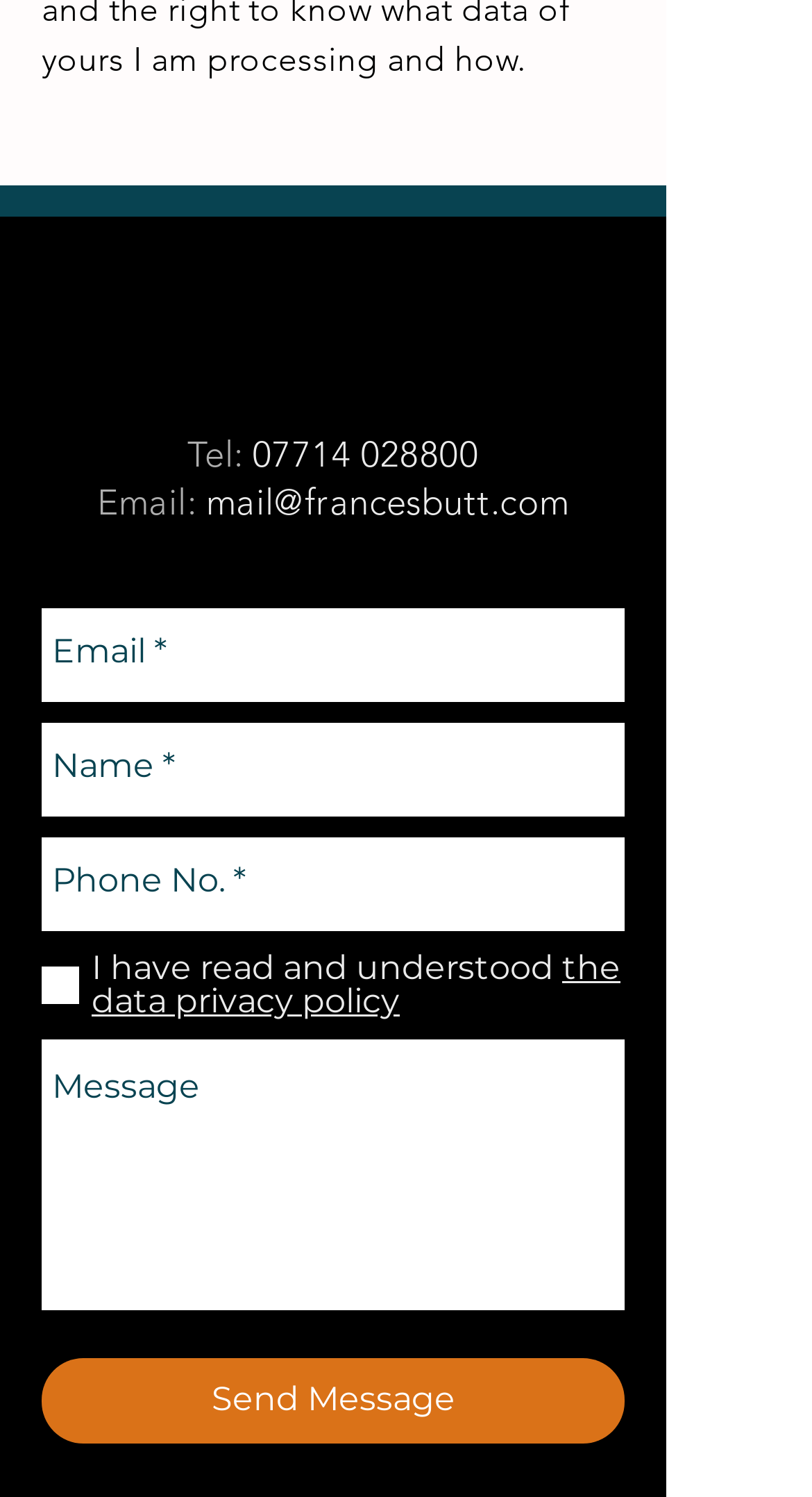Locate the bounding box coordinates of the segment that needs to be clicked to meet this instruction: "Enter your email address".

[0.051, 0.406, 0.769, 0.469]